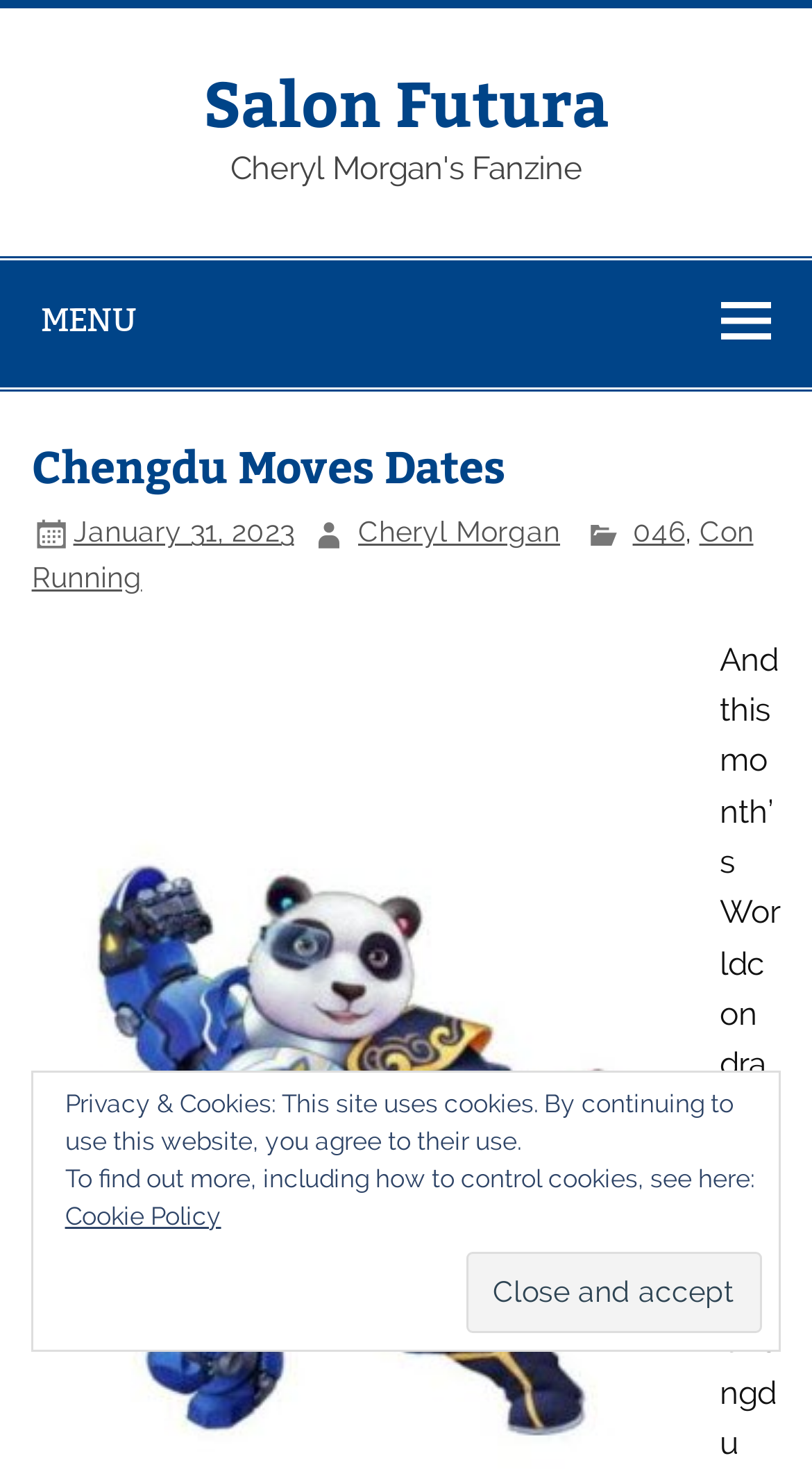Extract the main headline from the webpage and generate its text.

Chengdu Moves Dates